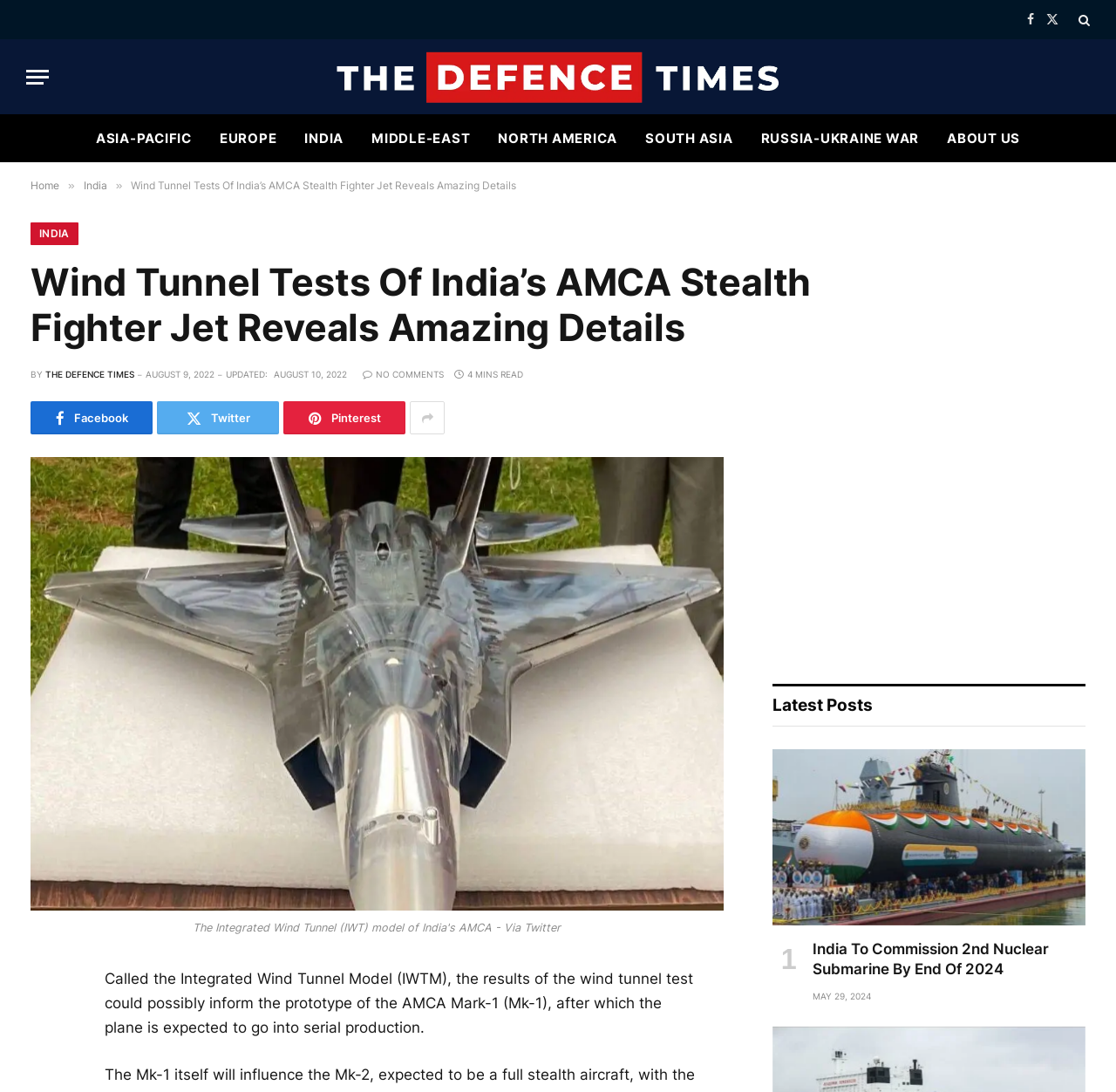Locate the bounding box coordinates of the element to click to perform the following action: 'Read the article about AMCA Stealth Fighter'. The coordinates should be given as four float values between 0 and 1, in the form of [left, top, right, bottom].

[0.027, 0.419, 0.648, 0.834]